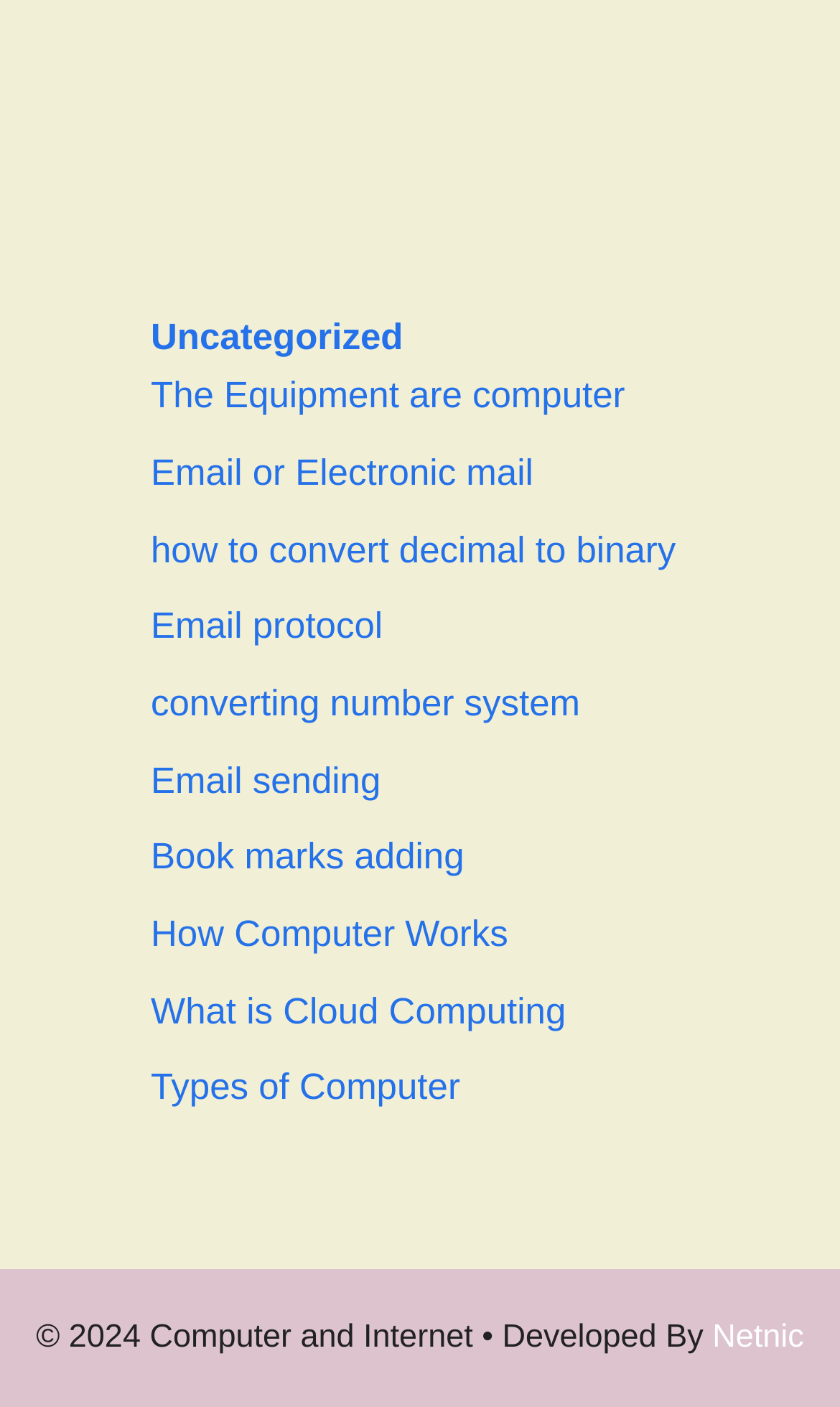Respond with a single word or phrase:
What is the category of the first link?

Uncategorized